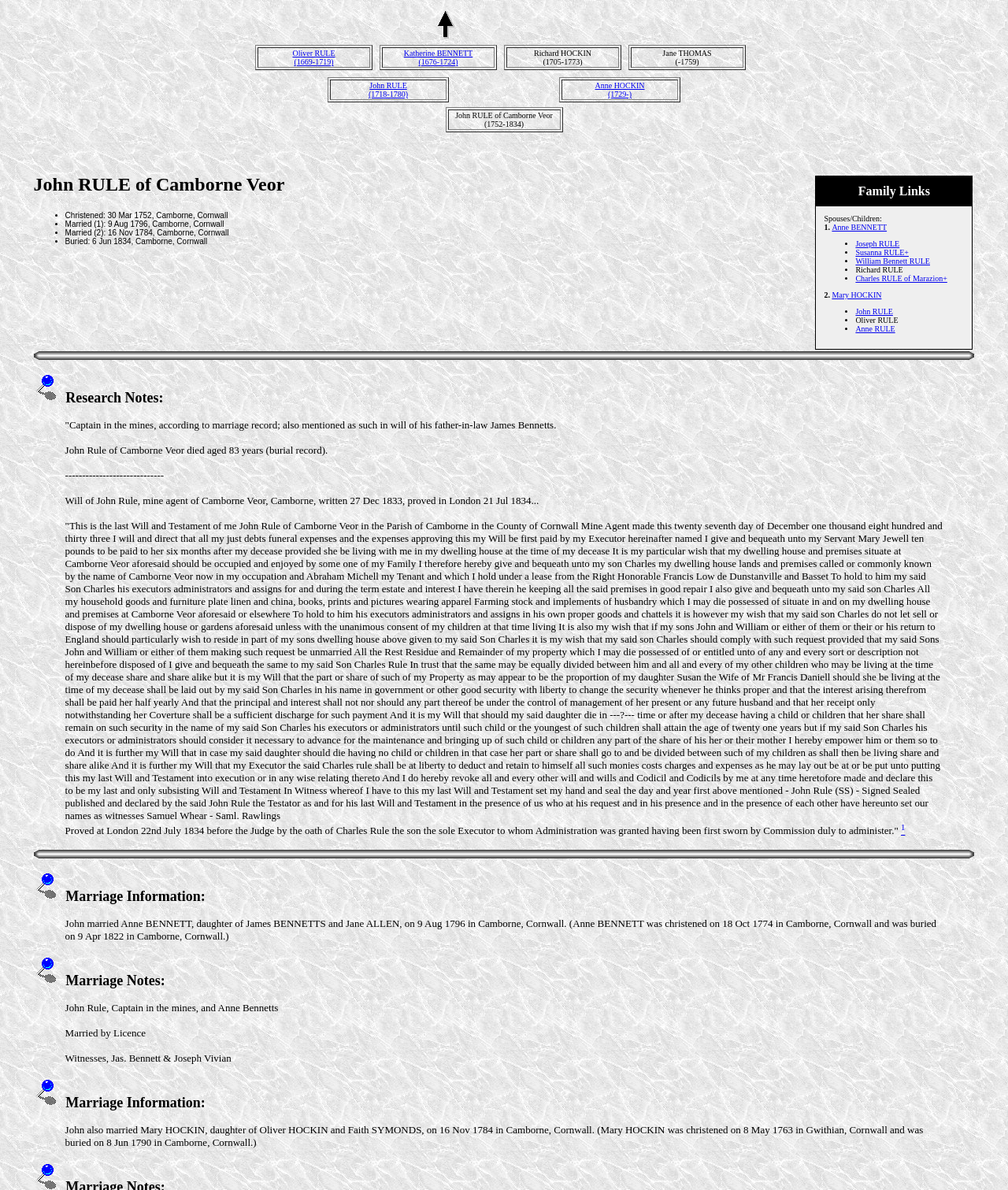Find the bounding box coordinates of the clickable area that will achieve the following instruction: "View information about Katherine BENNETT (1676-1724)".

[0.401, 0.041, 0.469, 0.056]